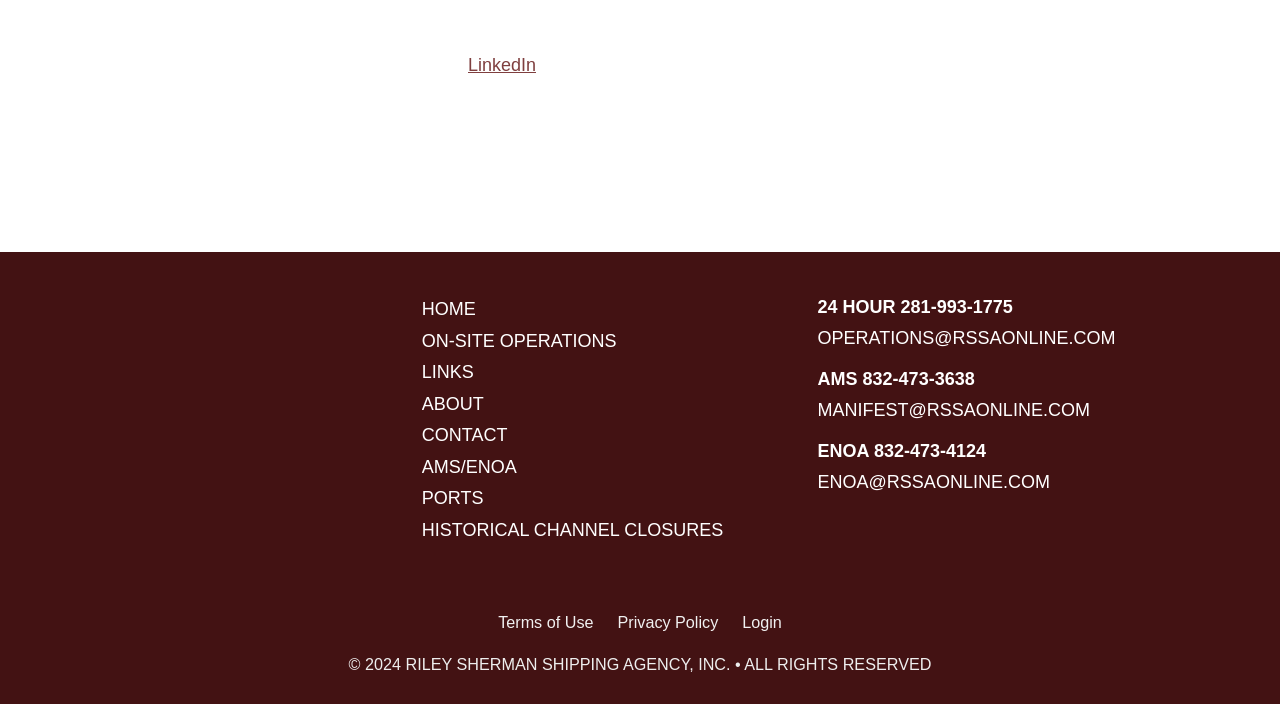Identify the bounding box of the HTML element described here: "Historical Channel Closures". Provide the coordinates as four float numbers between 0 and 1: [left, top, right, bottom].

[0.33, 0.738, 0.565, 0.766]